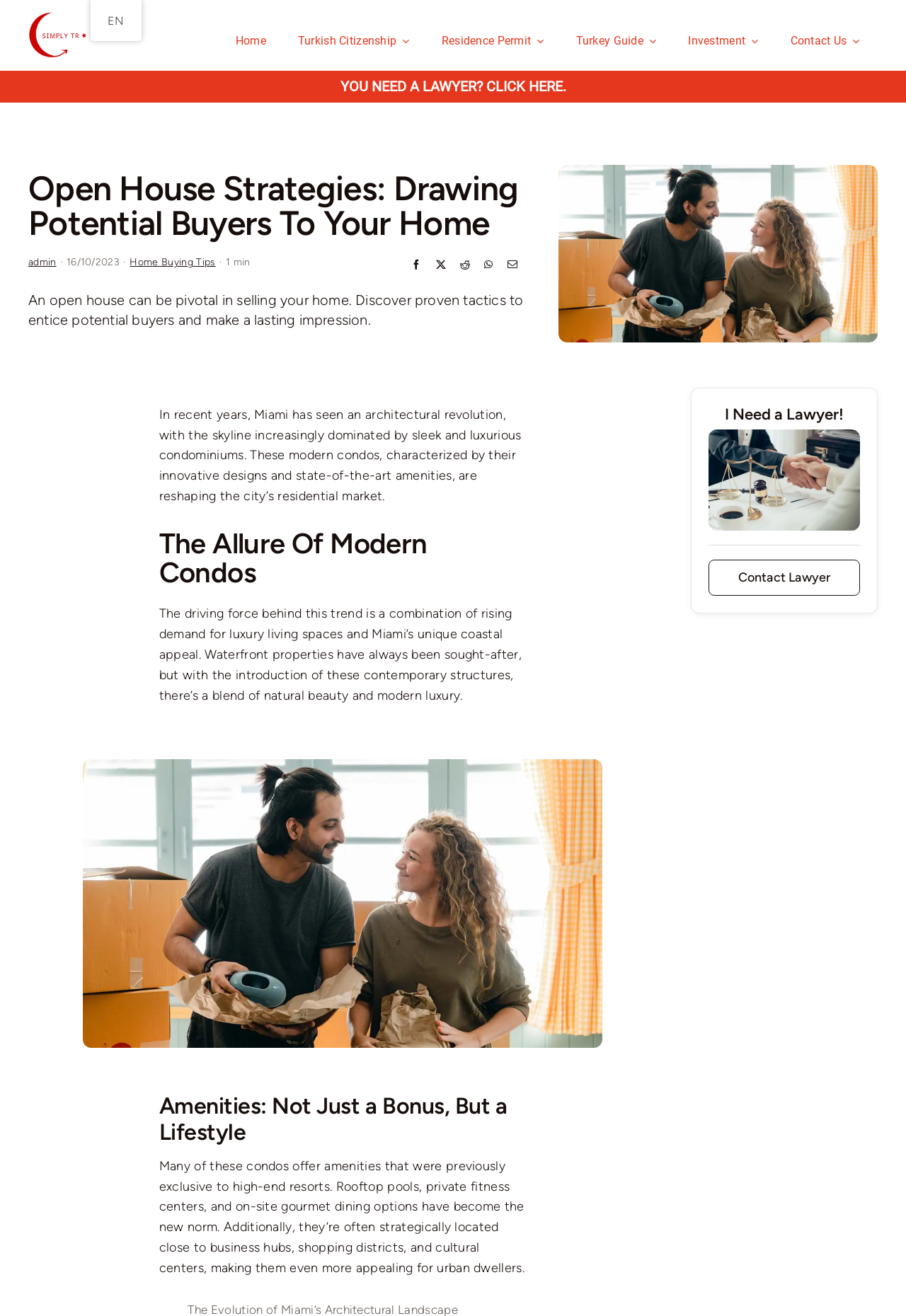Based on the element description: "aria-label="Reddit" title="Reddit"", identify the bounding box coordinates for this UI element. The coordinates must be four float numbers between 0 and 1, listed as [left, top, right, bottom].

[0.5, 0.194, 0.527, 0.209]